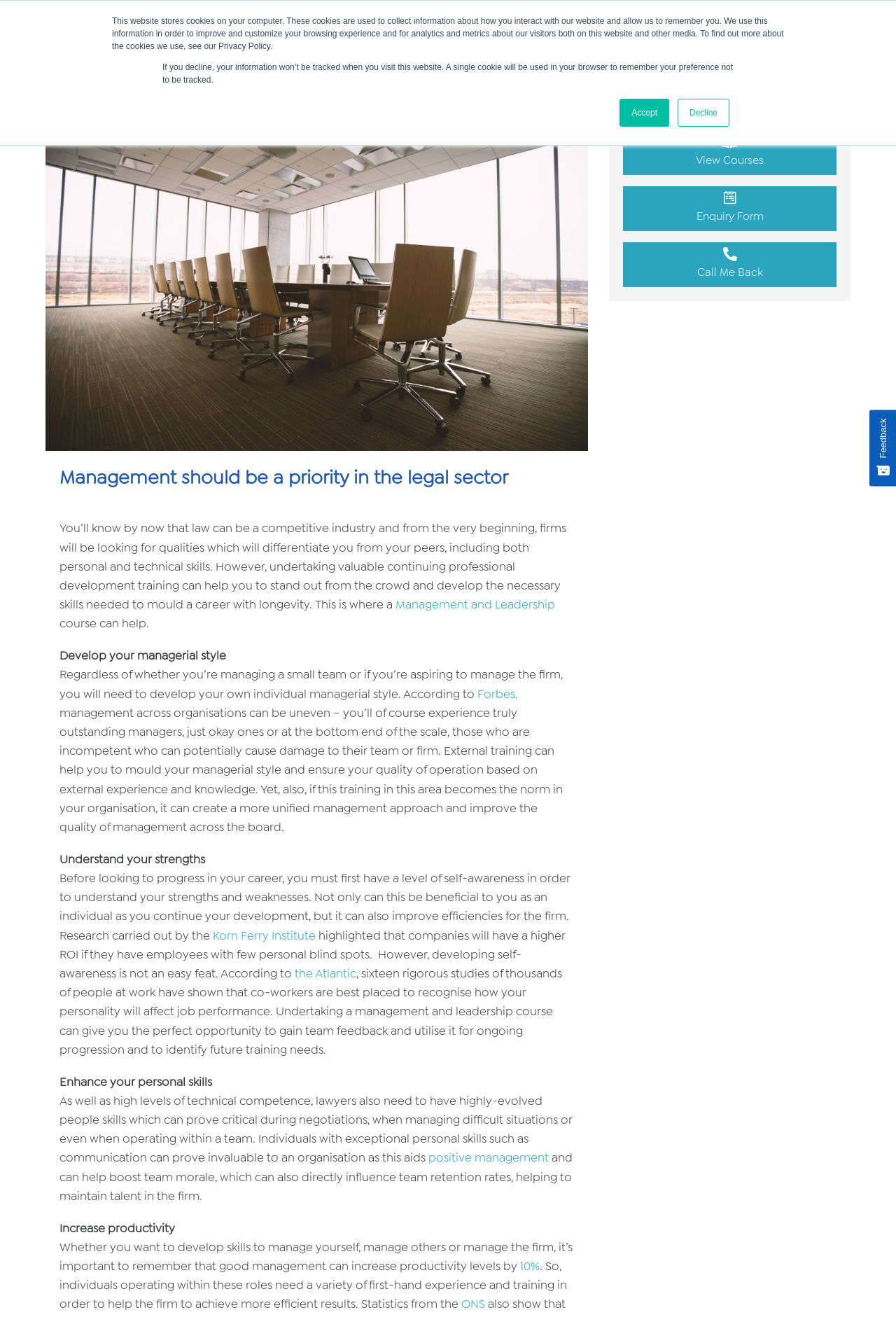What is the benefit of having employees with few personal blind spots?
Utilize the image to construct a detailed and well-explained answer.

According to the text, having employees with few personal blind spots can result in a higher ROI, as mentioned in the sentence 'companies will have a higher ROI if they have employees with few personal blind spots'.